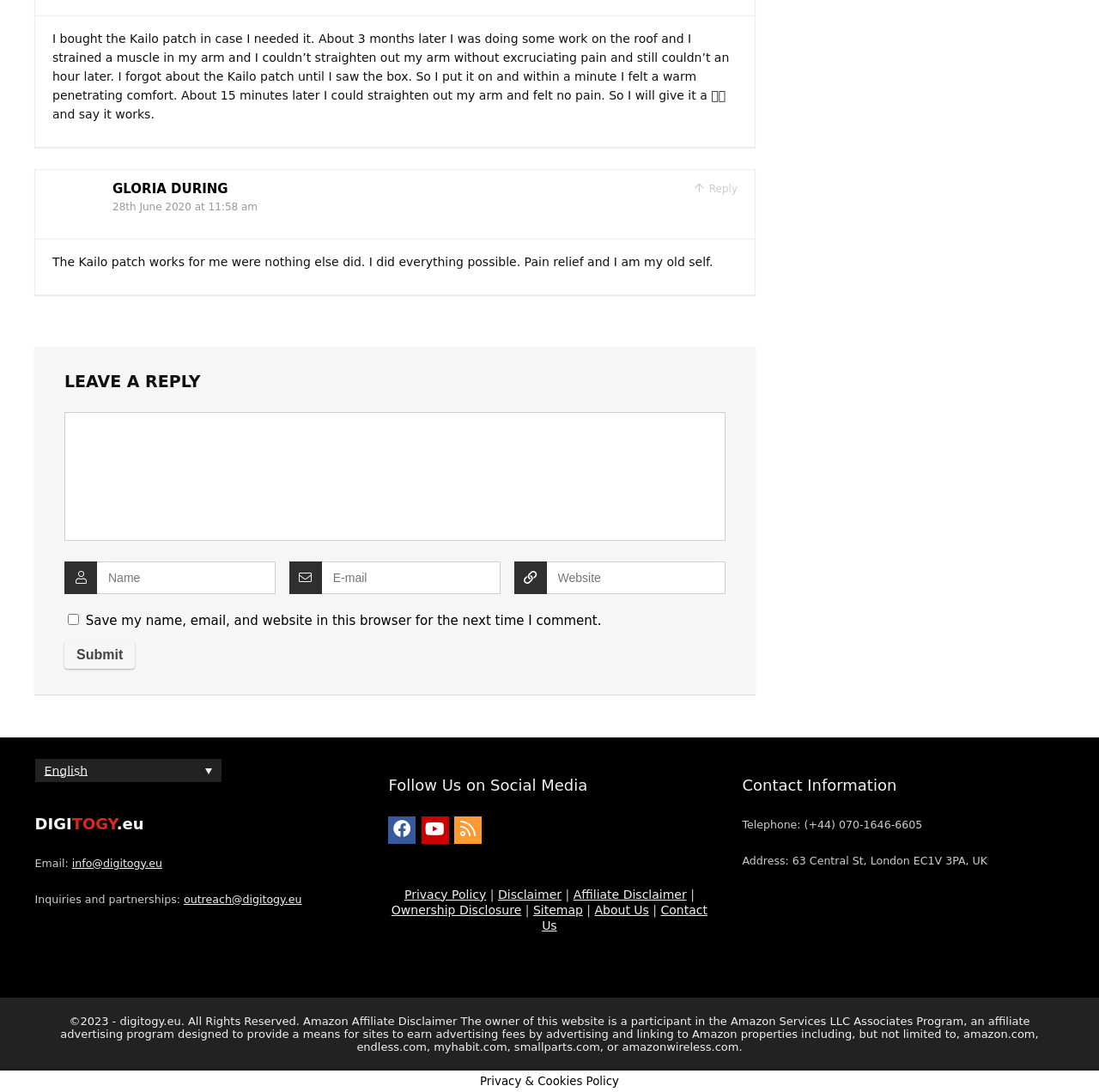Can you give a detailed response to the following question using the information from the image? What is the language of the webpage?

The language of the webpage is English, as indicated by the 'English' link in the list item at the bottom of the page.